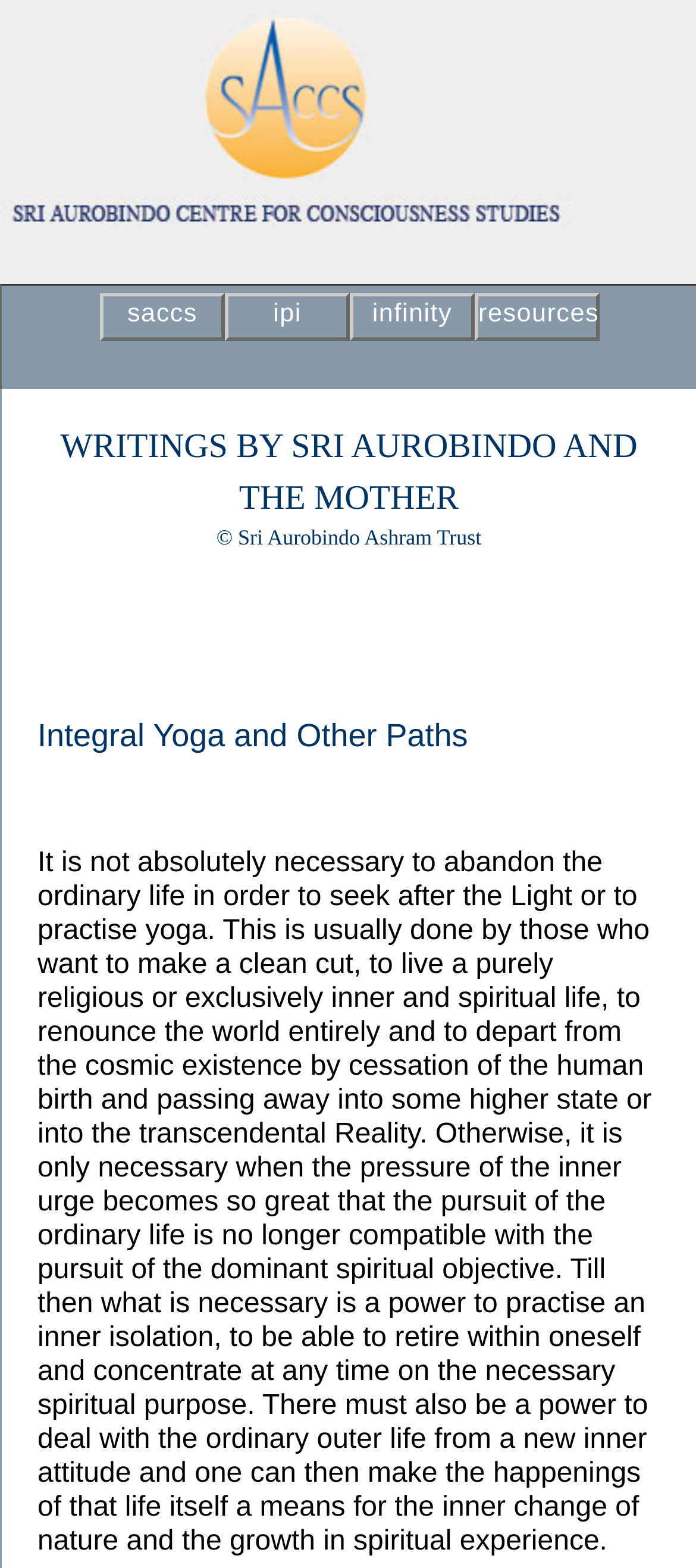How many links are in the top navigation bar? Analyze the screenshot and reply with just one word or a short phrase.

4